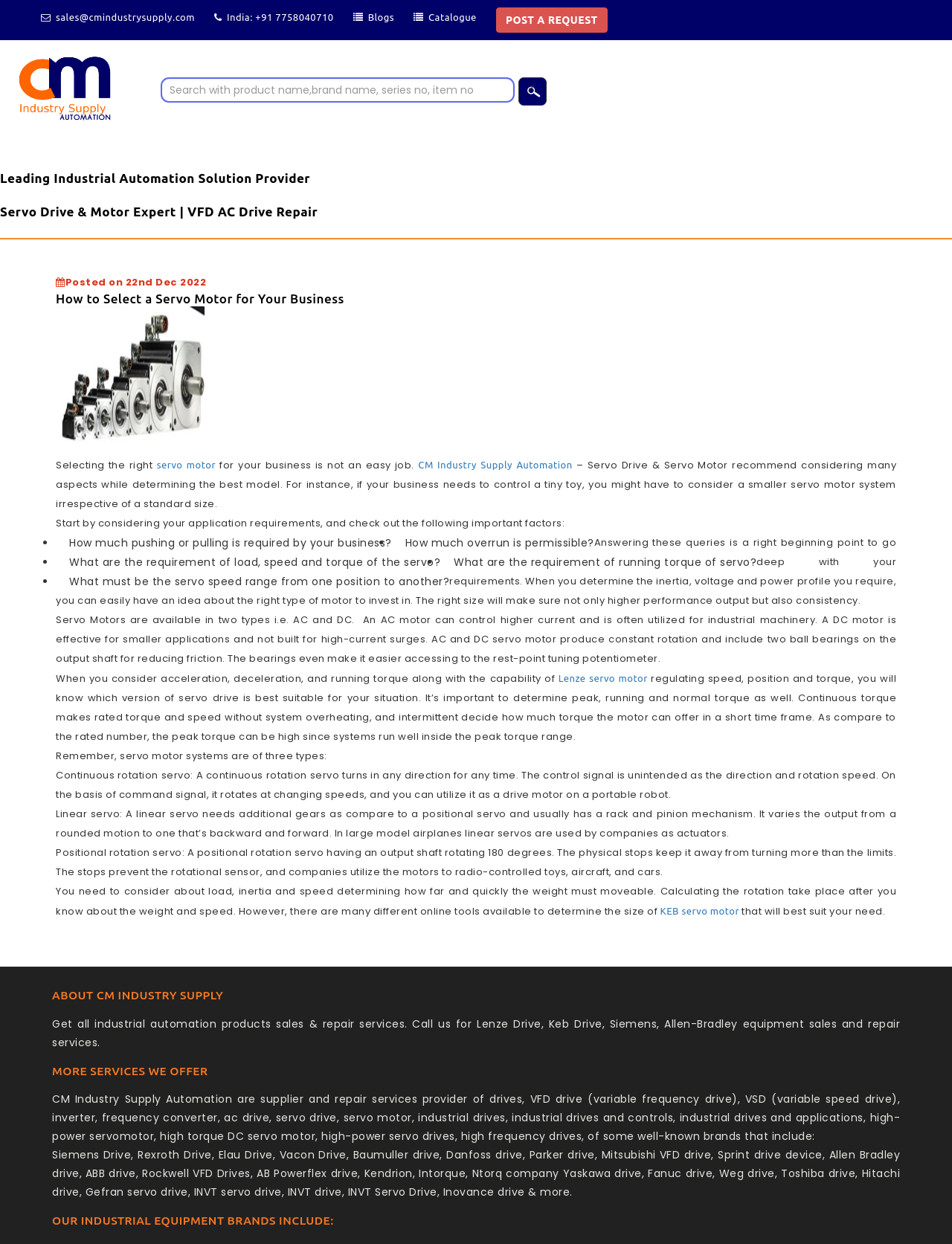What is the contact email of CM Industry Supply?
Using the information from the image, answer the question thoroughly.

I found the contact email by looking at the top section of the webpage, where the company's contact information is displayed. The email address is 'sales@cmindustrysupply.com'.